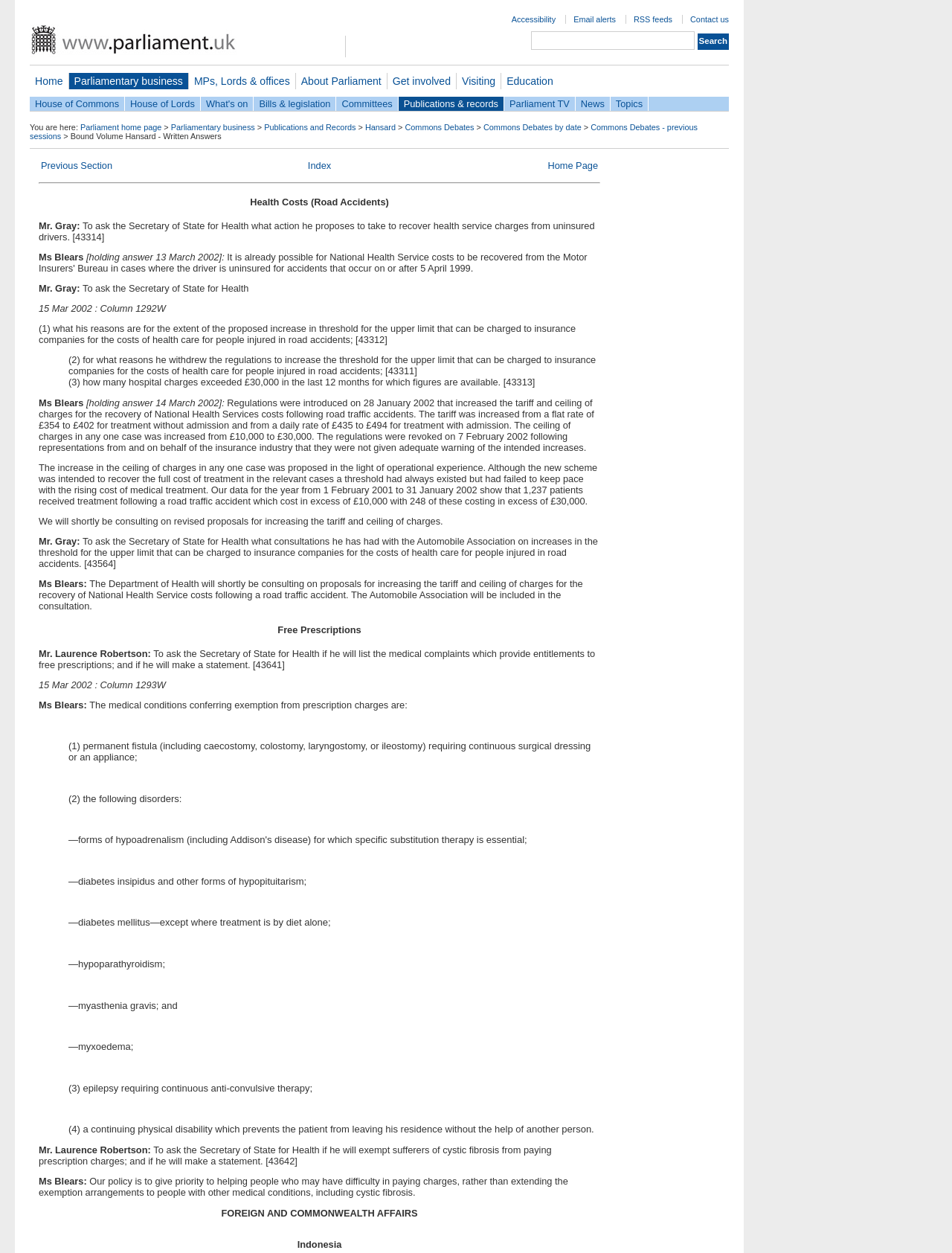Determine the bounding box coordinates of the region to click in order to accomplish the following instruction: "Go to Home page". Provide the coordinates as four float numbers between 0 and 1, specifically [left, top, right, bottom].

[0.031, 0.058, 0.072, 0.071]